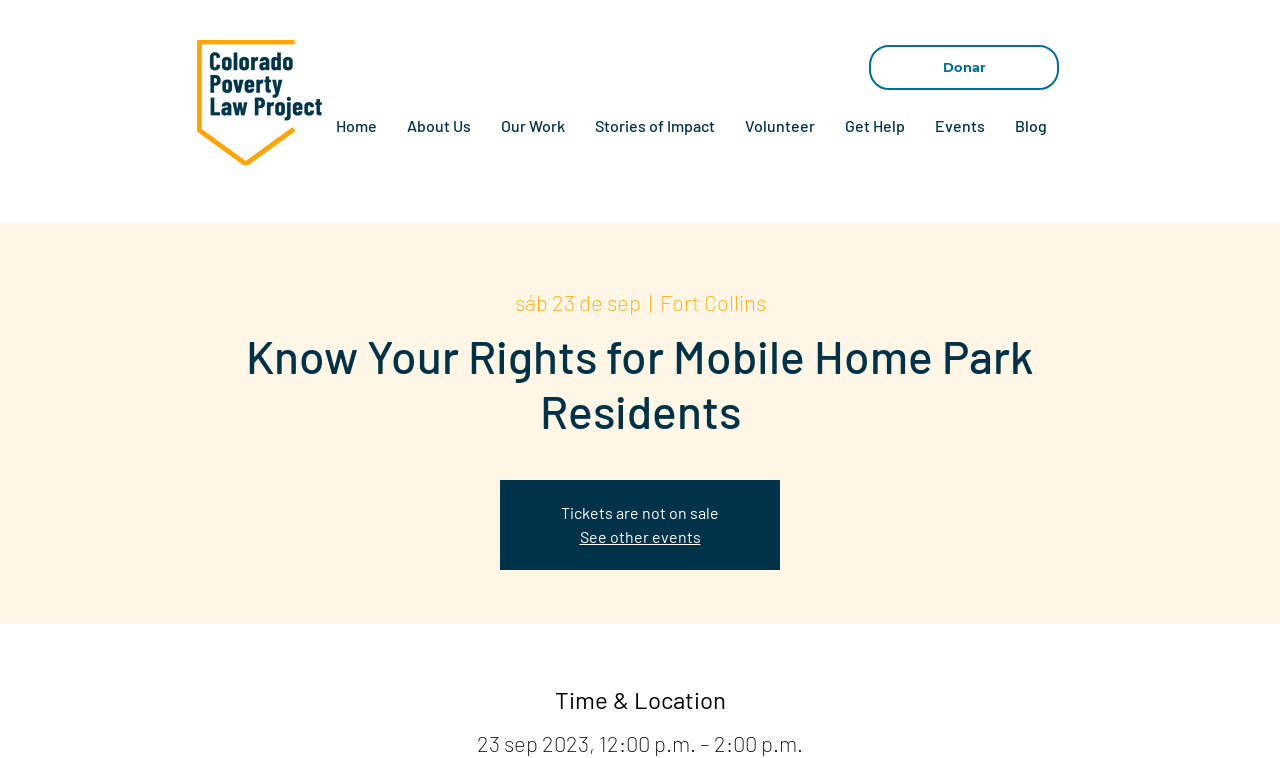Locate the bounding box coordinates of the element that should be clicked to execute the following instruction: "click Get Help".

[0.648, 0.133, 0.718, 0.199]